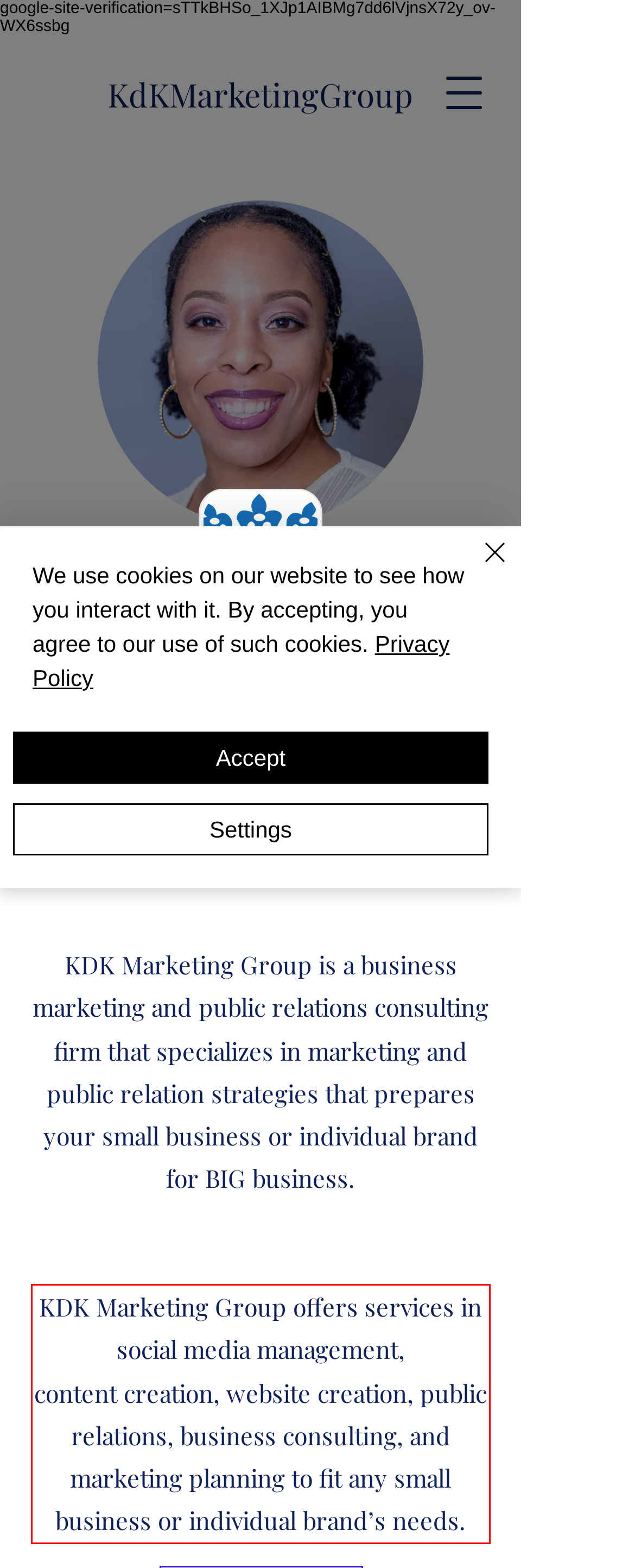Using the provided webpage screenshot, identify and read the text within the red rectangle bounding box.

KDK Marketing Group offers services in social media management, content creation, website creation, public relations, business consulting, and marketing planning to fit any small business or individual brand’s needs.